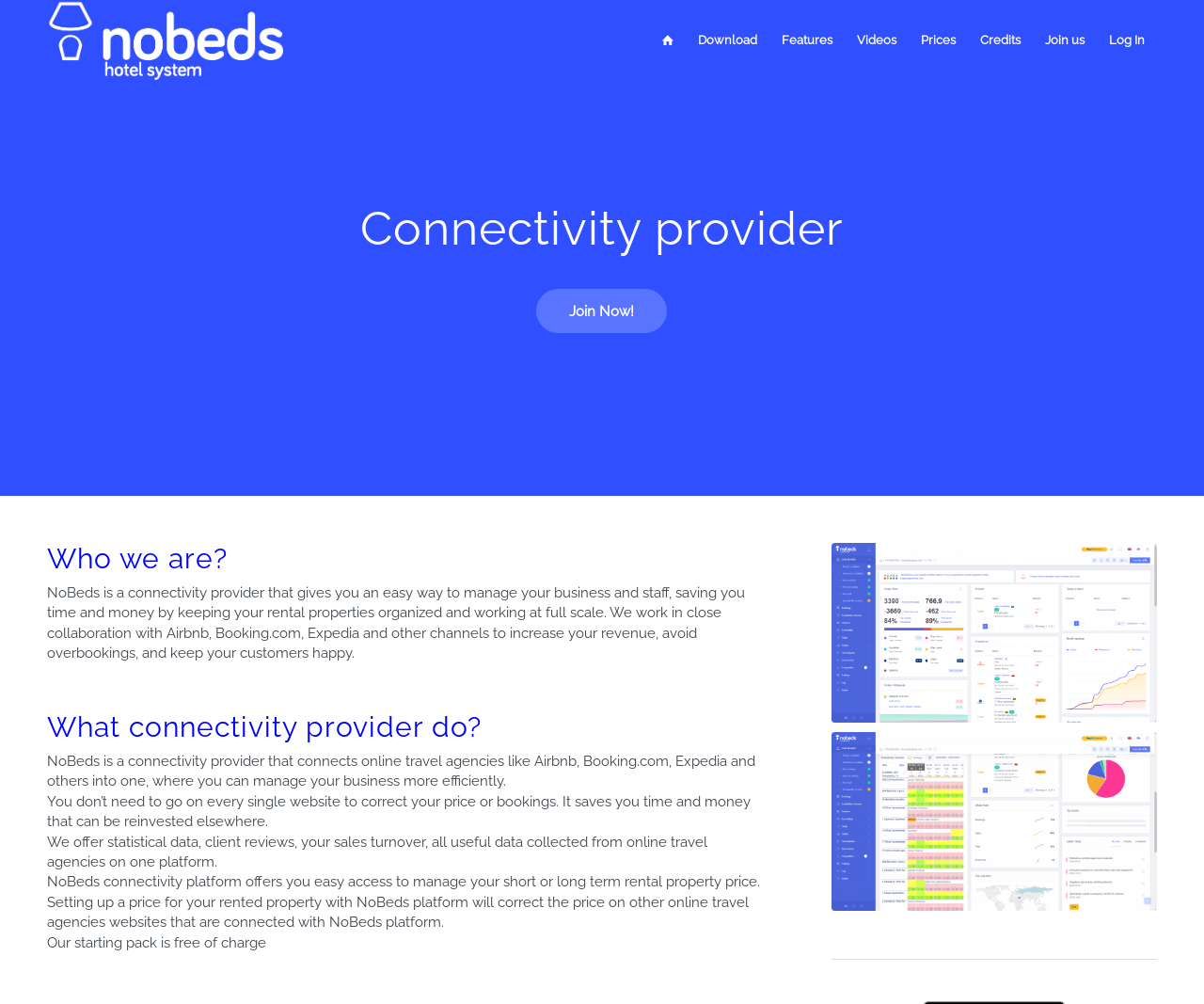Could you locate the bounding box coordinates for the section that should be clicked to accomplish this task: "Download the free version".

[0.039, 0.0, 0.236, 0.08]